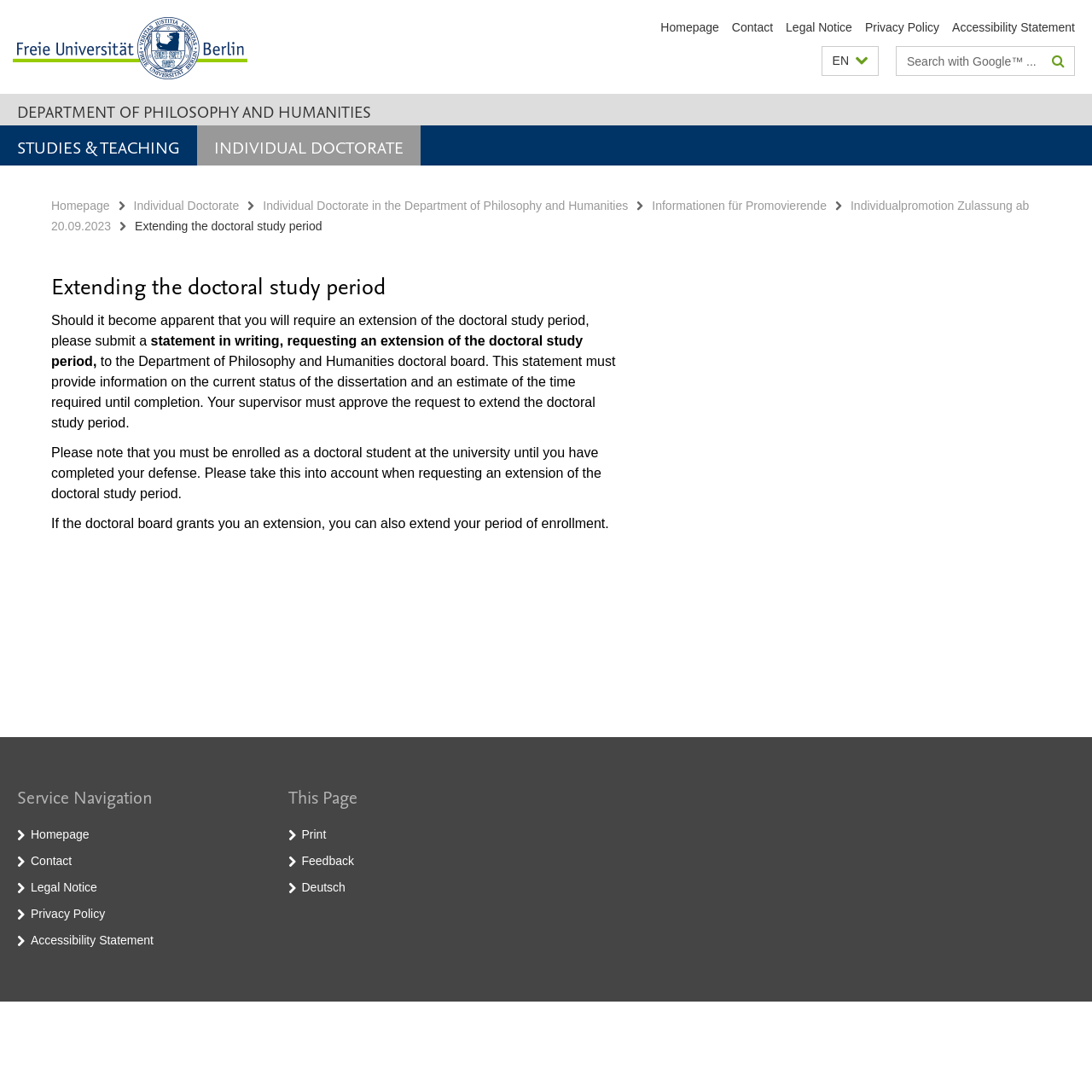Please identify the bounding box coordinates of the region to click in order to complete the task: "Go to the Department of Philosophy and Humanities homepage". The coordinates must be four float numbers between 0 and 1, specified as [left, top, right, bottom].

[0.016, 0.091, 0.34, 0.112]